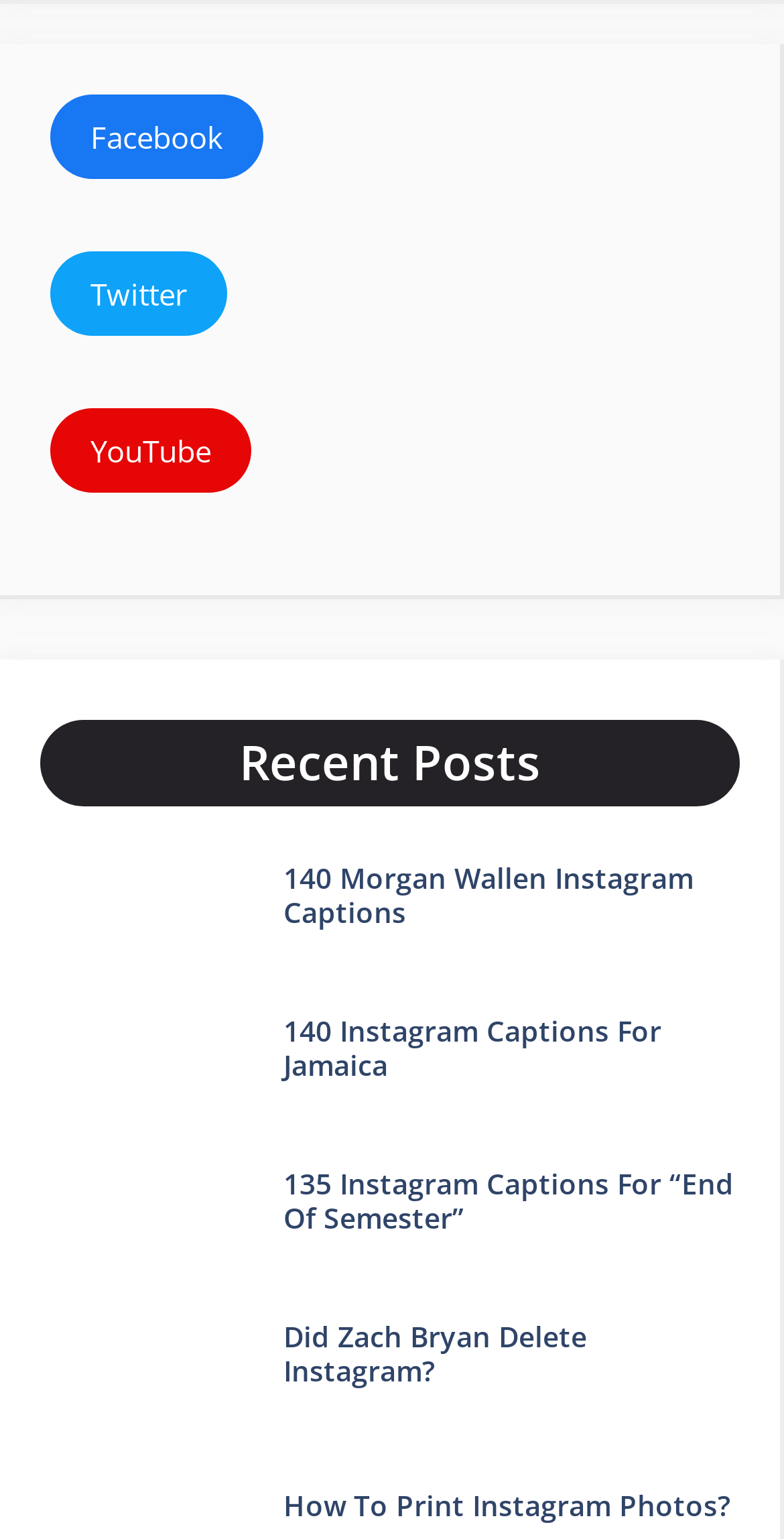What is the title of the first post?
From the details in the image, answer the question comprehensively.

I looked at the first post on the webpage and found that the title of the post is '140 Morgan Wallen Instagram Captions', which is also a link.